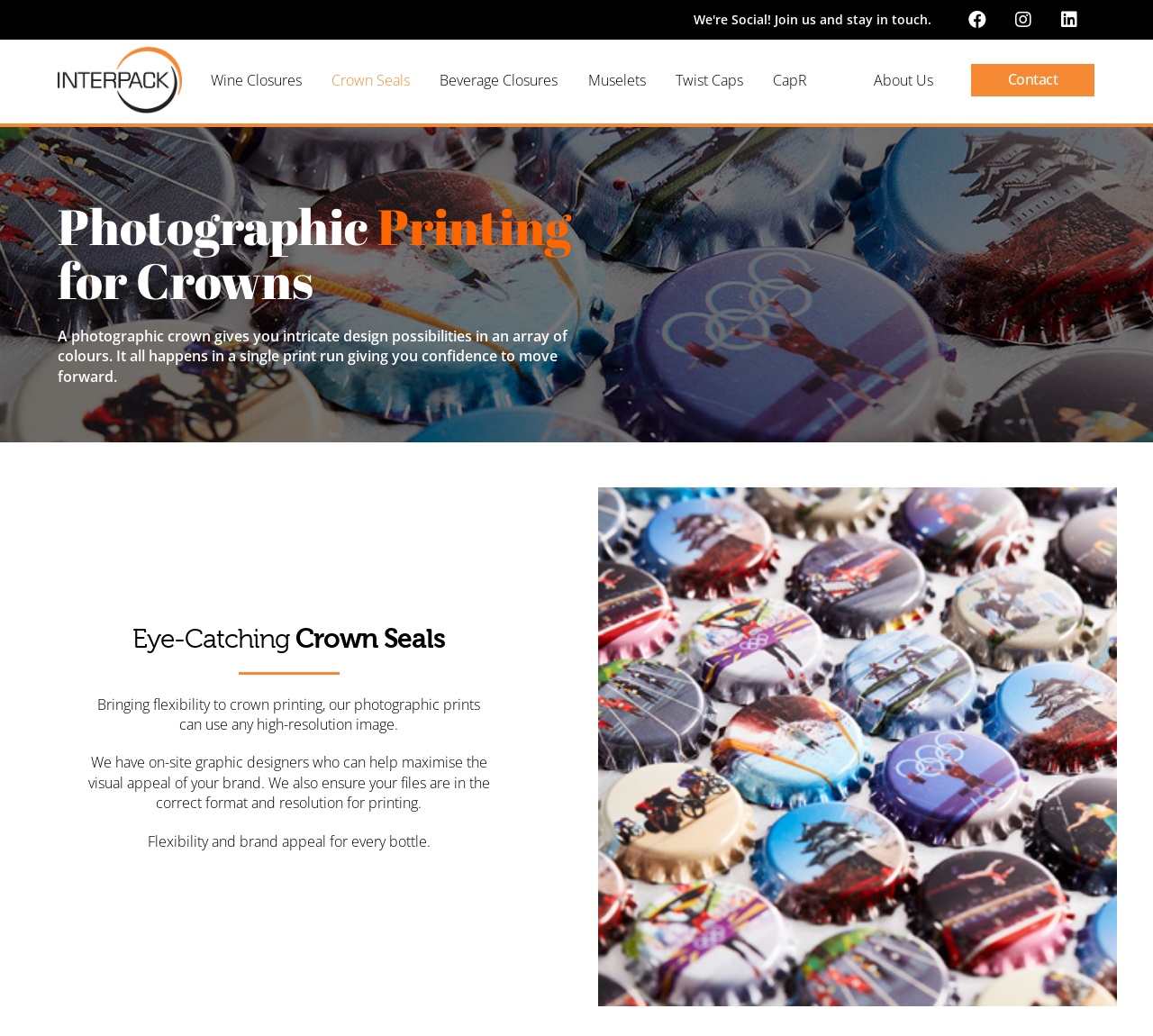Please identify the bounding box coordinates of the clickable area that will fulfill the following instruction: "Contact Us". The coordinates should be in the format of four float numbers between 0 and 1, i.e., [left, top, right, bottom].

[0.842, 0.062, 0.949, 0.093]